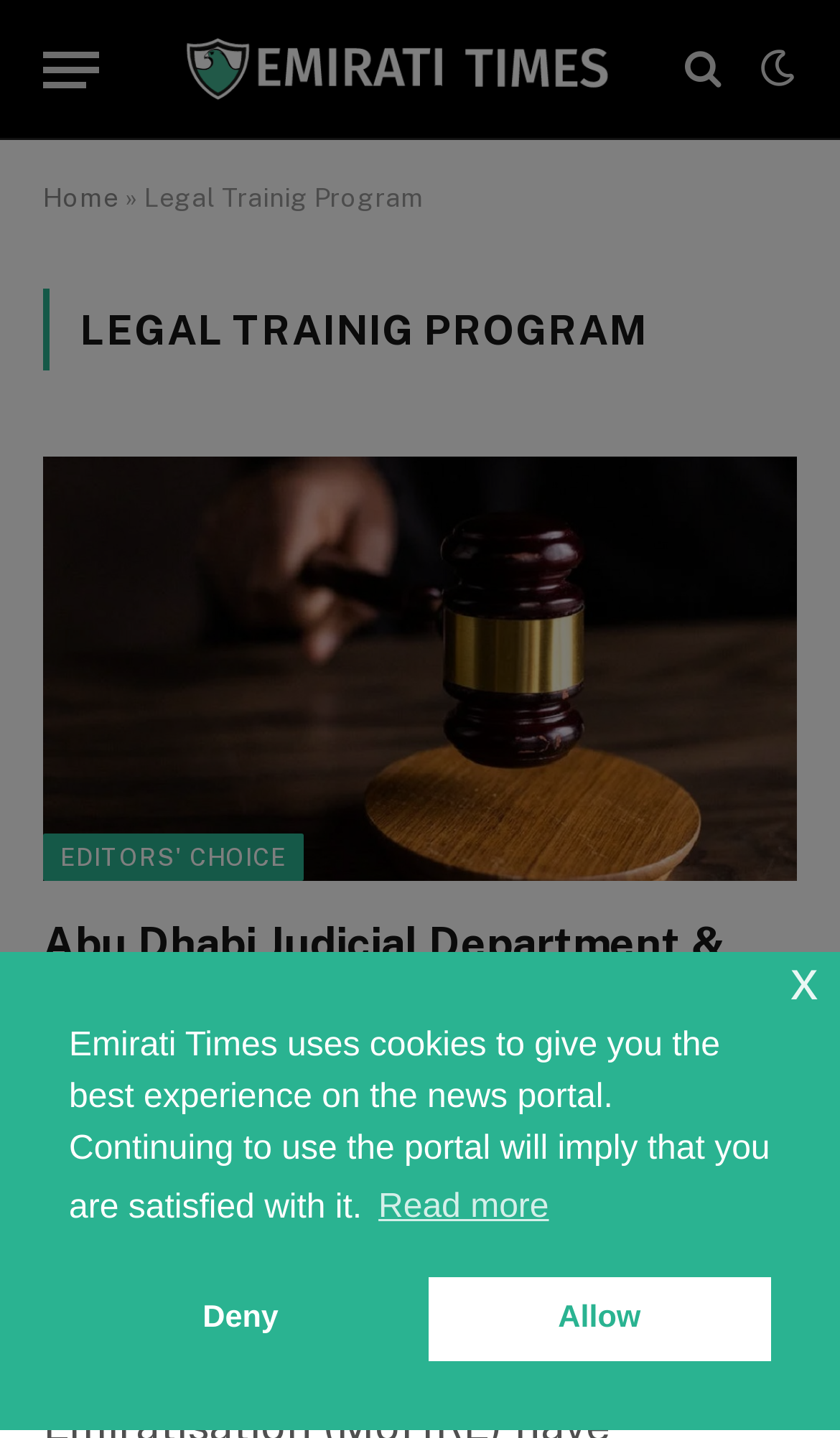What is the topic of the featured article?
Please provide a comprehensive answer based on the visual information in the image.

The topic of the featured article can be found in the heading element with the text 'LEGAL TRAINIG PROGRAM' which is prominently displayed on the webpage. This heading is also supported by the link element with the text 'ADJD & MoHRE Collaboration' which suggests that the article is about a collaboration between Abu Dhabi Judicial Department and MoHRE for a legal training program.